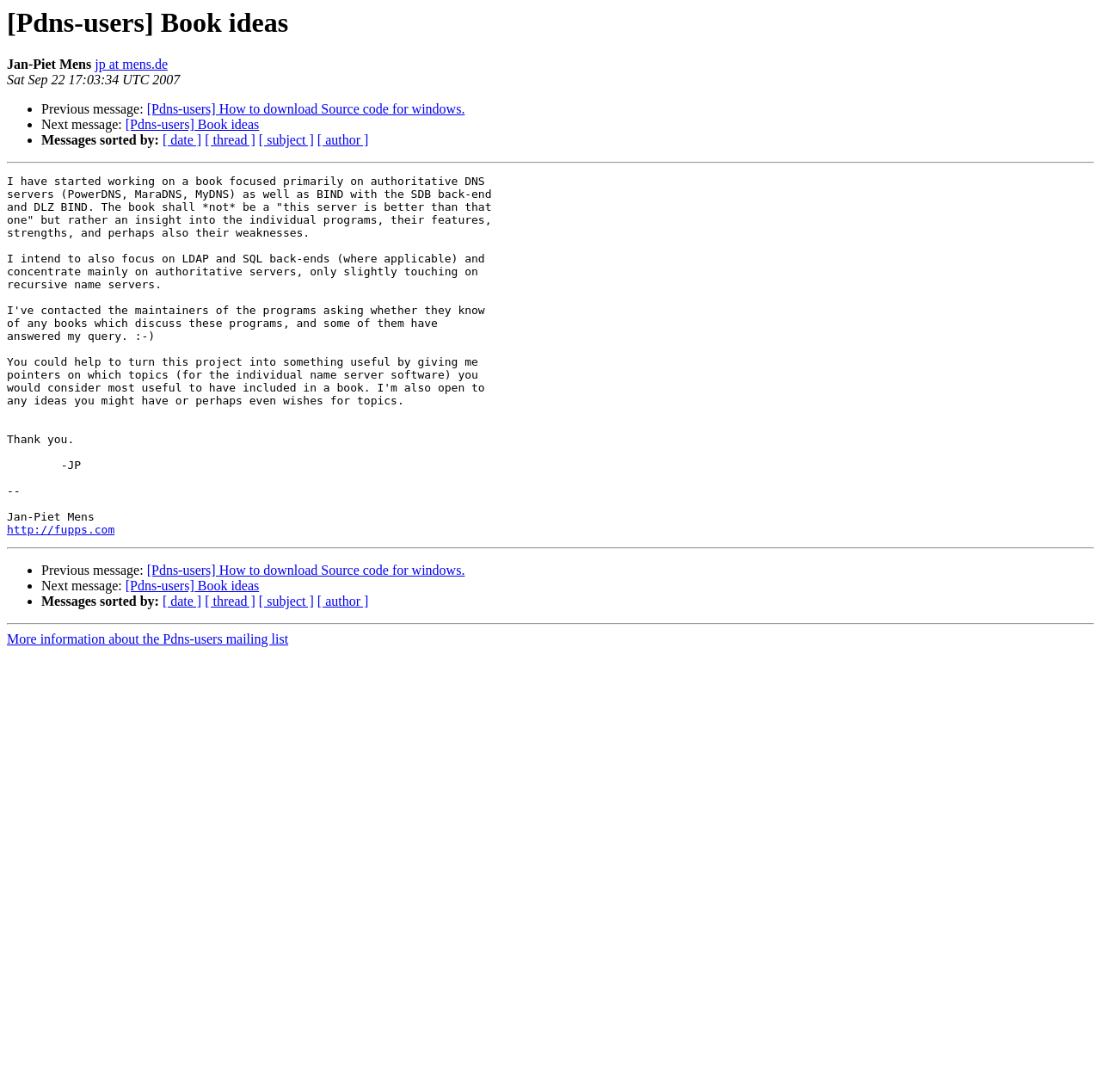Summarize the webpage in an elaborate manner.

This webpage appears to be a discussion forum or mailing list archive, specifically a thread about book ideas related to DNS servers. At the top, there is a heading with the title "[Pdns-users] Book ideas" and the name "Jan-Piet Mens" with a link to their email address. Below this, there is a timestamp "Sat Sep 22 17:03:34 UTC 2007".

The main content of the page is a long text written by Jan-Piet Mens, describing a book project focused on authoritative DNS servers, including PowerDNS, MaraDNS, MyDNS, and BIND. The text explains the scope and goals of the project, and asks for feedback and suggestions from readers.

On the left side of the page, there are navigation links, including "Previous message", "Next message", and "Messages sorted by" with options to sort by date, thread, subject, or author. These links are repeated at the bottom of the page.

There are also two horizontal separators on the page, one above and one below the main text, which visually separate the different sections of the page. At the very bottom, there is a link to "More information about the Pdns-users mailing list".